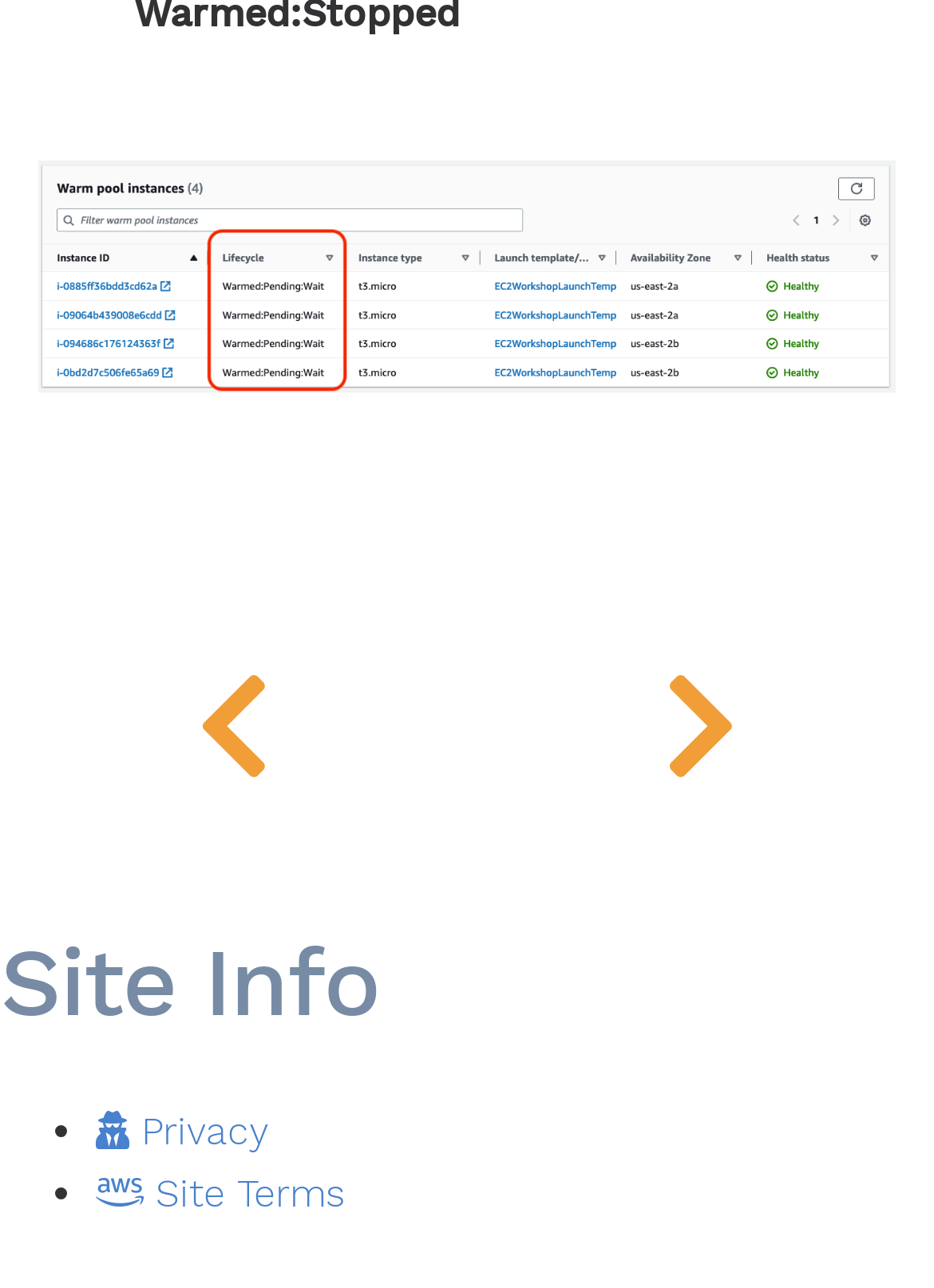What is the heading above the list markers? Based on the image, give a response in one word or a short phrase.

Site Info